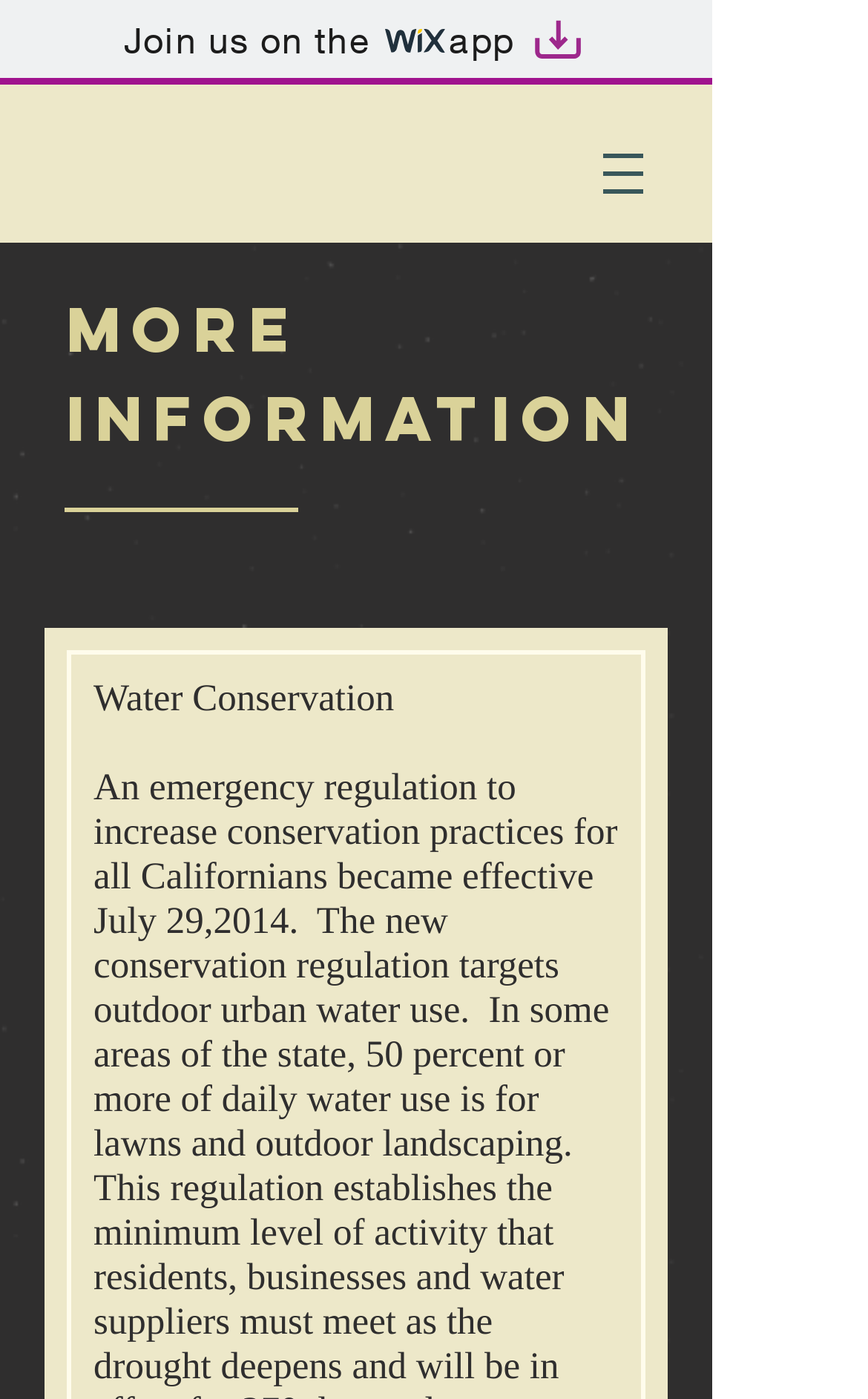What is the logo on the top left?
Provide a short answer using one word or a brief phrase based on the image.

Wix